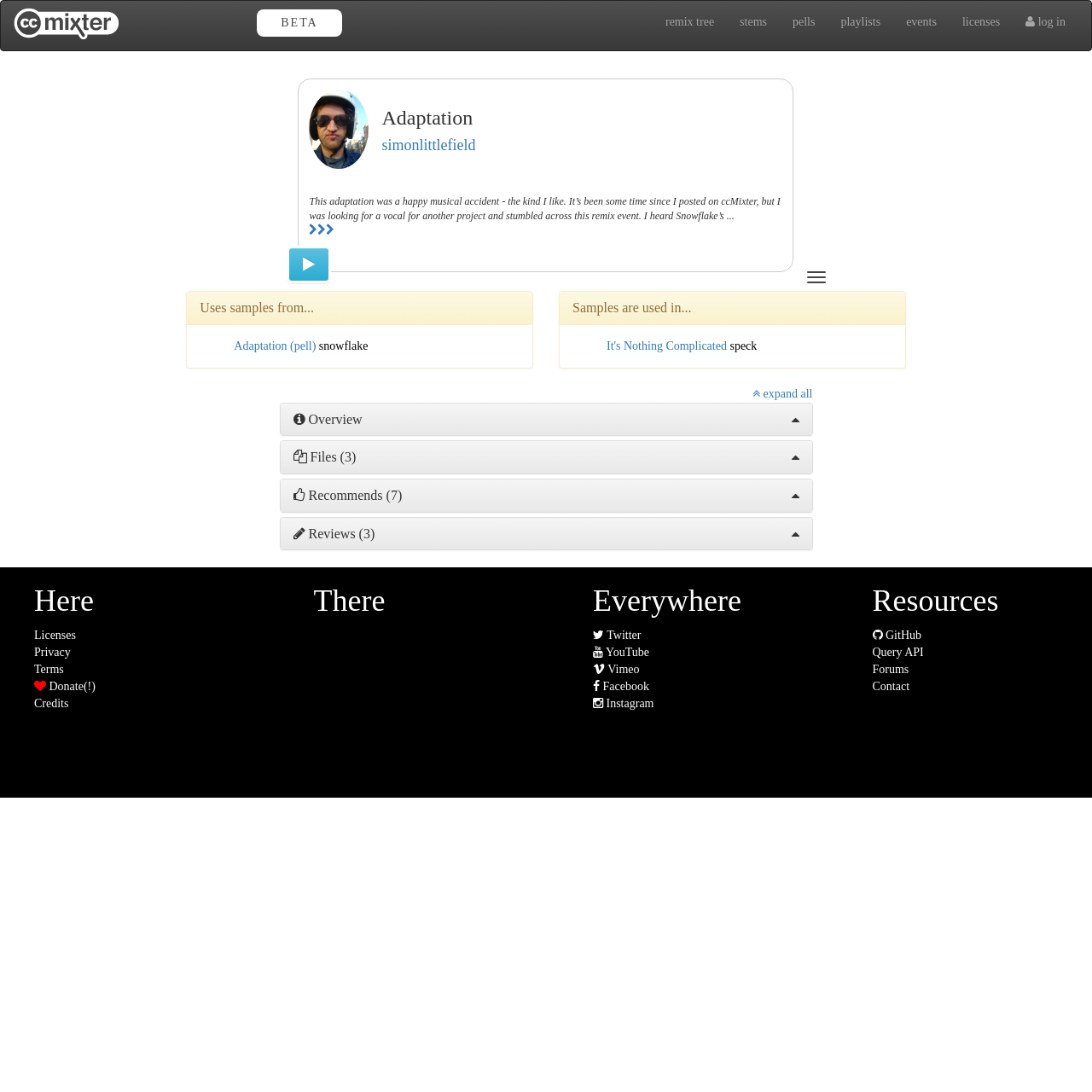Determine the bounding box coordinates for the UI element described. Format the coordinates as (top-left x, top-left y, bottom-right x, bottom-right y) and ensure all values are between 0 and 1. Element description: Privacy

[0.031, 0.591, 0.065, 0.603]